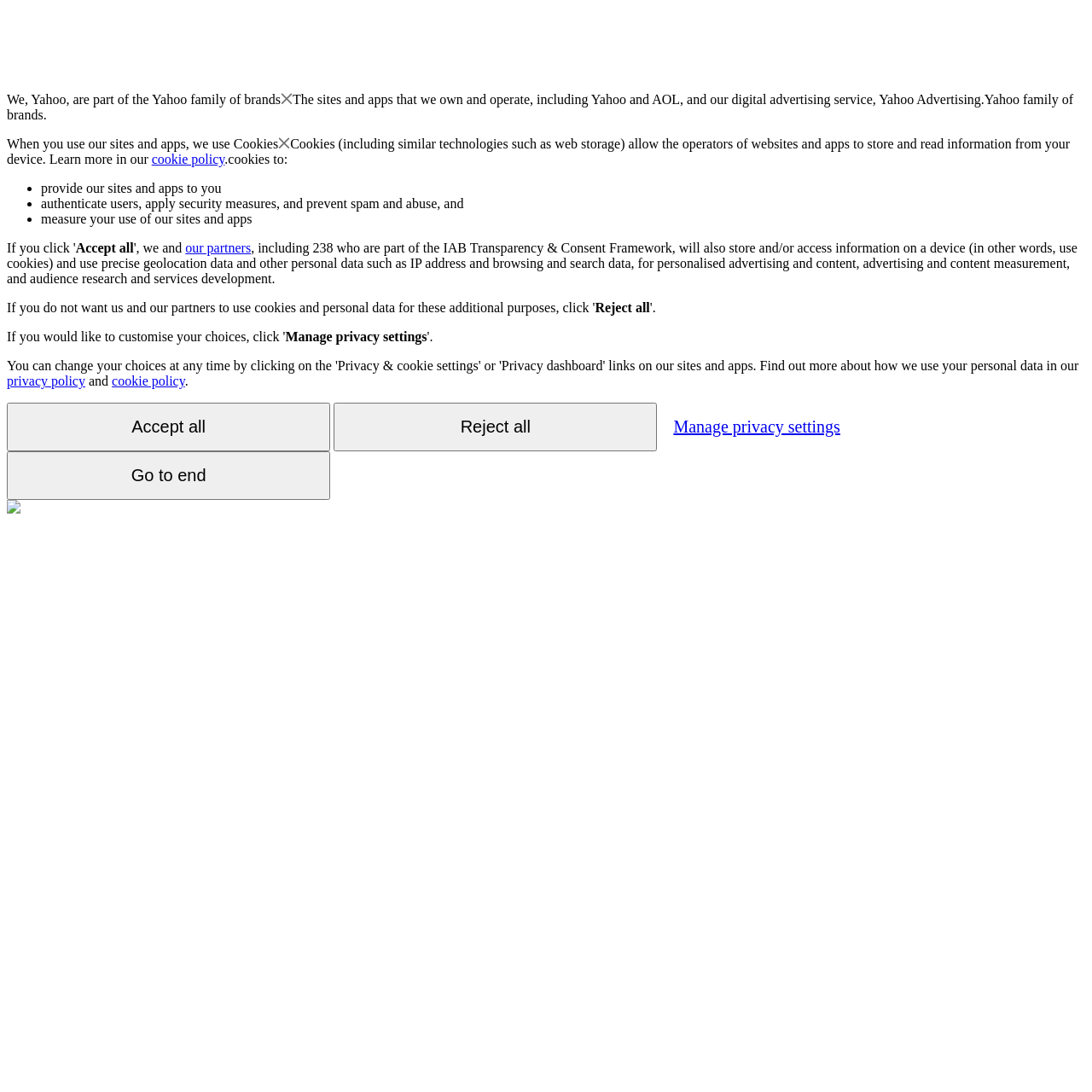Explain the webpage in detail, including its primary components.

The webpage appears to be a privacy policy or consent page for Yahoo. At the top, there is a brief introduction stating that Yahoo is part of the Yahoo family of brands. Below this, there is a section explaining how Yahoo uses cookies and other technologies to store and read information from users' devices. This section includes a link to the cookie policy.

The page then lists the purposes for which Yahoo uses cookies, including providing its sites and apps, authenticating users, applying security measures, and measuring user behavior. Each of these points is marked with a bullet point.

Below this list, there are three buttons: "Accept all", "Reject all", and "Manage privacy settings". The "Accept all" button is located near the top of this section, while the "Reject all" button is positioned below it, and the "Manage privacy settings" button is at the bottom.

To the right of the "Accept all" button, there is a link to "our partners", which is part of a sentence explaining how Yahoo's partners will also store and access information on users' devices.

At the bottom of the page, there are three more links: "privacy policy", "cookie policy", and "Go to end". There is also a small image located at the bottom left corner of the page.